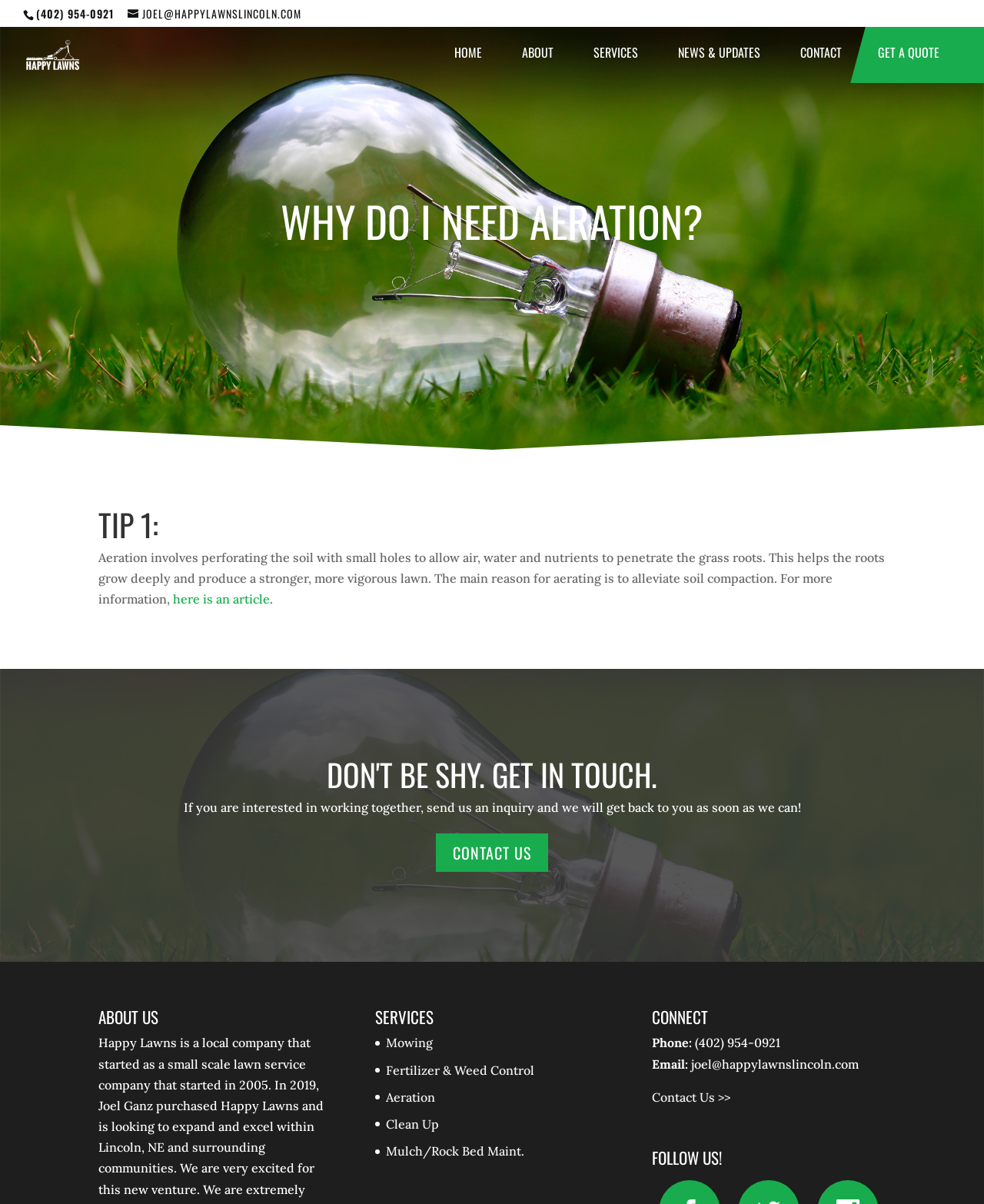Summarize the webpage with intricate details.

The webpage is about Happy Lawns, a local company from Lincoln, Nebraska. At the top left corner, there is a phone number "(402) 954-0921" and an email address "JOEL@HAPPYLAWNSLINCOLN.COM" displayed. Next to them is a link to the company's homepage, accompanied by a small image of the company's logo.

The top navigation bar has six links: "HOME", "ABOUT", "SERVICES", "NEWS & UPDATES", "CONTACT", and "GET A QUOTE". On the right side of the navigation bar, there is a search box with a label "Search for:".

The main content of the webpage is divided into several sections. The first section has a heading "WHY DO I NEED AERATION?" and explains the importance of aeration for lawn care. Below this section, there are three tips, each with a heading and a brief description. The first tip explains what aeration involves and its benefits.

The next section has a heading "DON'T BE SHY. GET IN TOUCH." and encourages visitors to send an inquiry to the company. Below this section, there is a link to the "CONTACT US" page.

Further down the page, there are three columns of links and headings. The first column has headings "ABOUT US" and "SERVICES", with links to the corresponding pages. The second column lists various services offered by the company, including "Mowing", "Fertilizer & Weed Control", "Aeration", "Clean Up", and "Mulch/Rock Bed Maint.". The third column has a heading "CONNECT" and displays the company's contact information, including phone number, email address, and a link to the "Contact Us" page. There is also a heading "FOLLOW US!" at the bottom of this column.

Overall, the webpage provides information about Happy Lawns and its services, with a focus on lawn aeration and care.